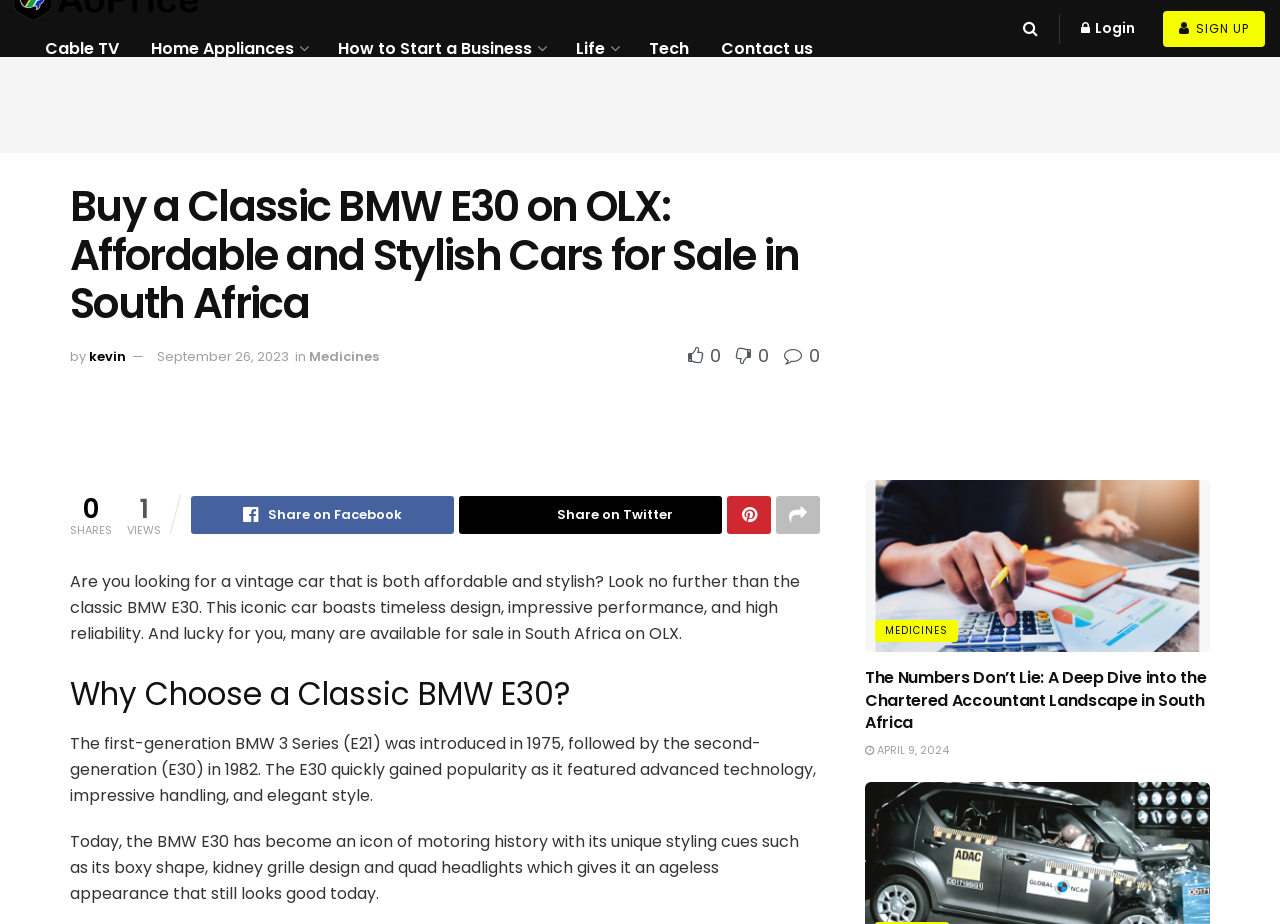Identify the bounding box coordinates of the clickable region necessary to fulfill the following instruction: "Check the advertisement". The bounding box coordinates should be four float numbers between 0 and 1, i.e., [left, top, right, bottom].

[0.693, 0.198, 0.928, 0.469]